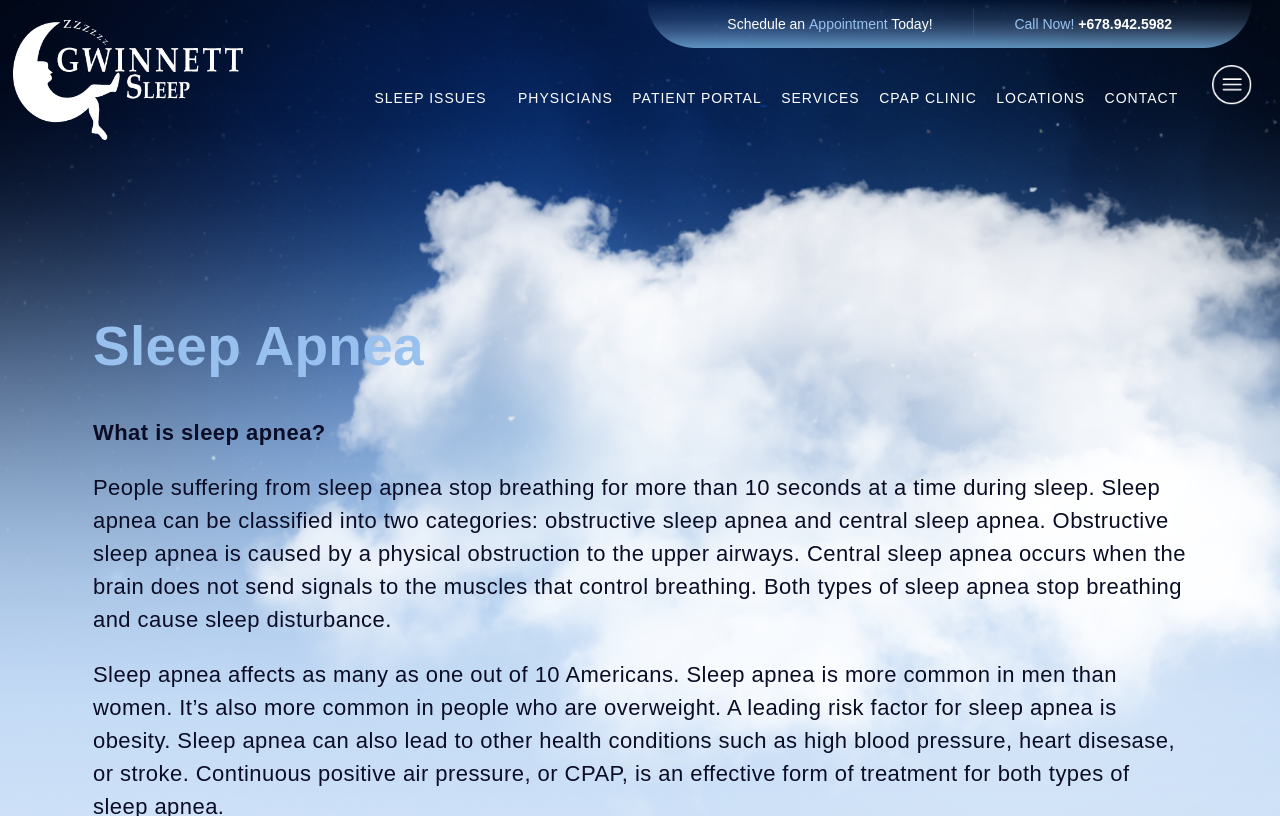Determine the bounding box coordinates of the area to click in order to meet this instruction: "Call now".

[0.793, 0.02, 0.842, 0.039]